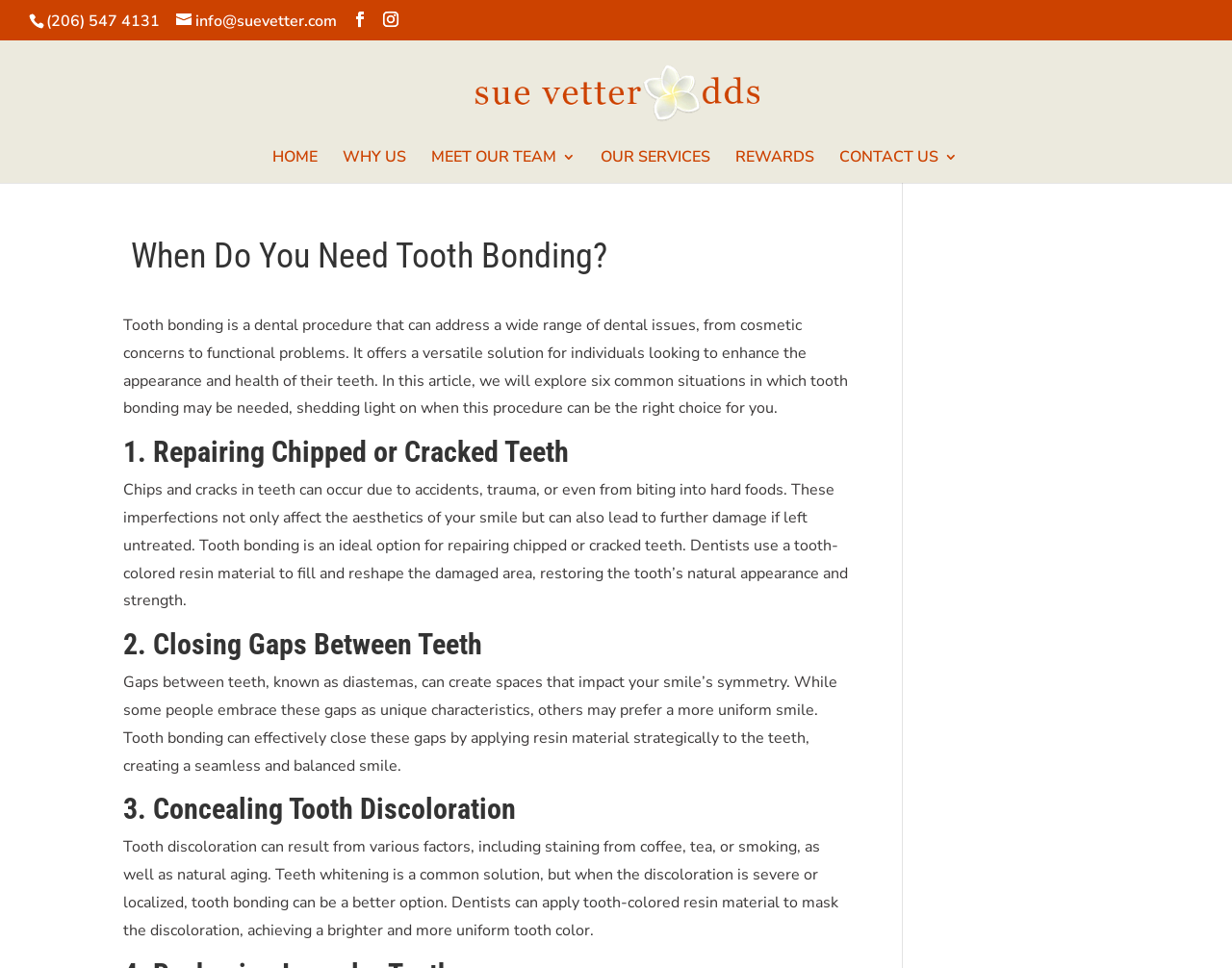Please identify the bounding box coordinates of the clickable area that will fulfill the following instruction: "Explore the home page". The coordinates should be in the format of four float numbers between 0 and 1, i.e., [left, top, right, bottom].

None